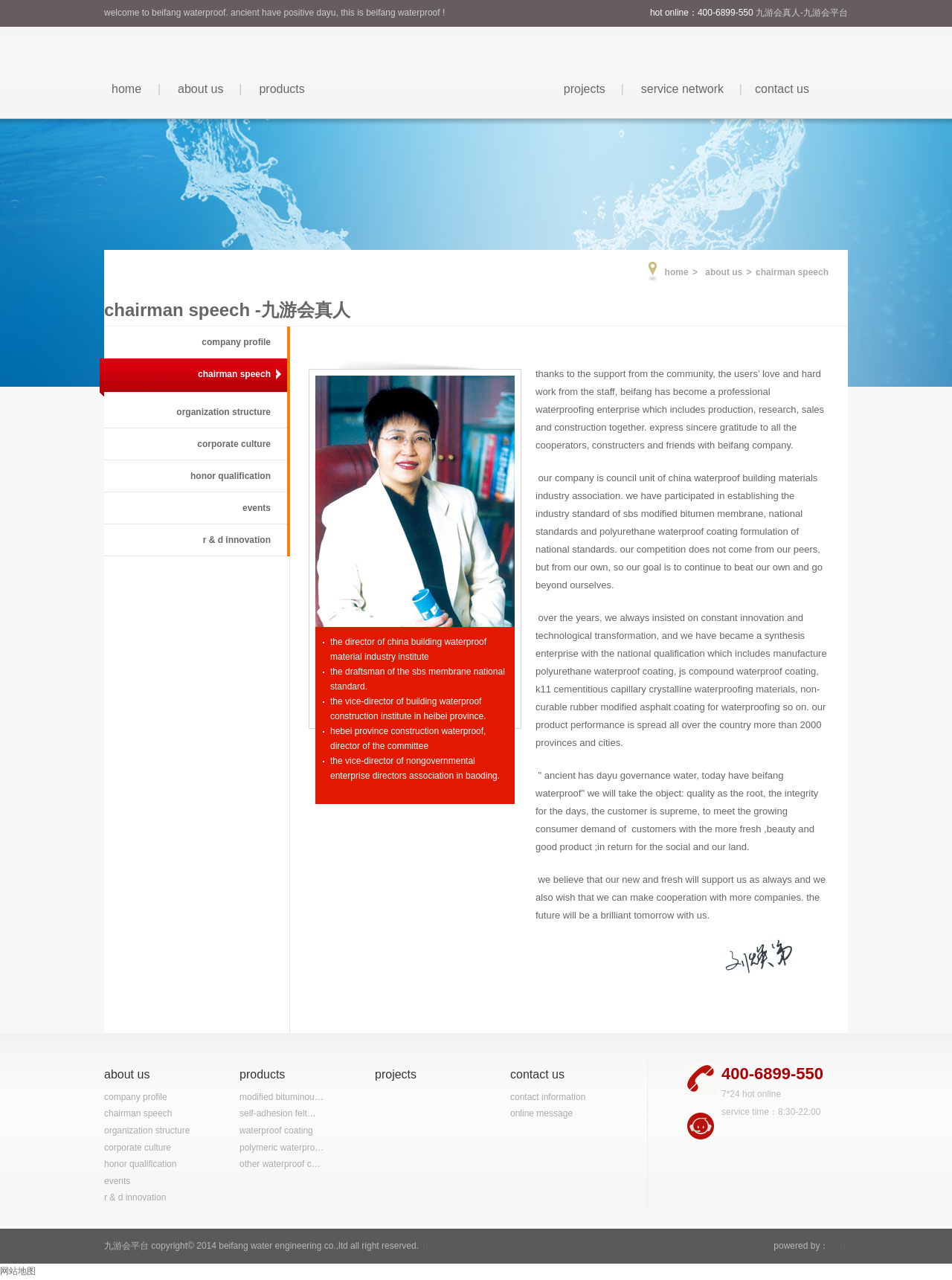Provide the bounding box coordinates for the area that should be clicked to complete the instruction: "view the 'chairman speech'".

[0.794, 0.209, 0.87, 0.217]